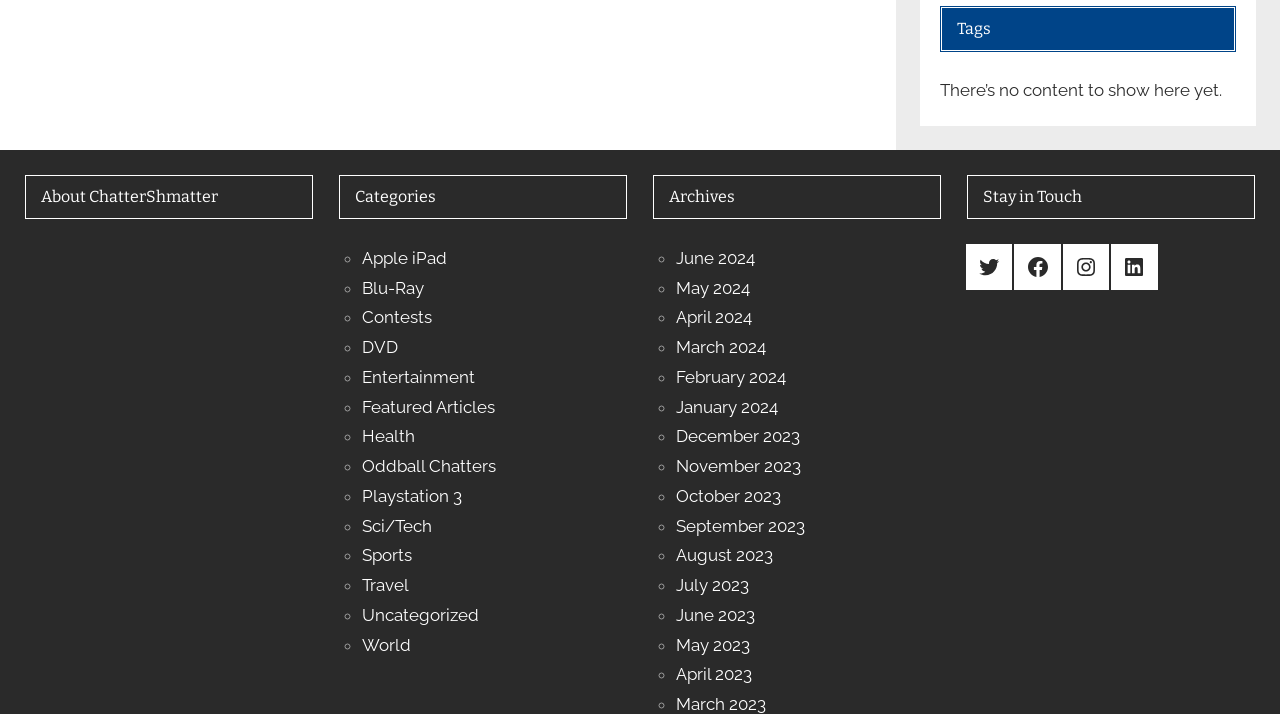Using details from the image, please answer the following question comprehensively:
What is the message displayed when there is no content to show?

The website displays the message 'There’s no content to show here yet.' when there is no content to show, indicating that the website is still building its content or that the user has not selected any specific content to view.